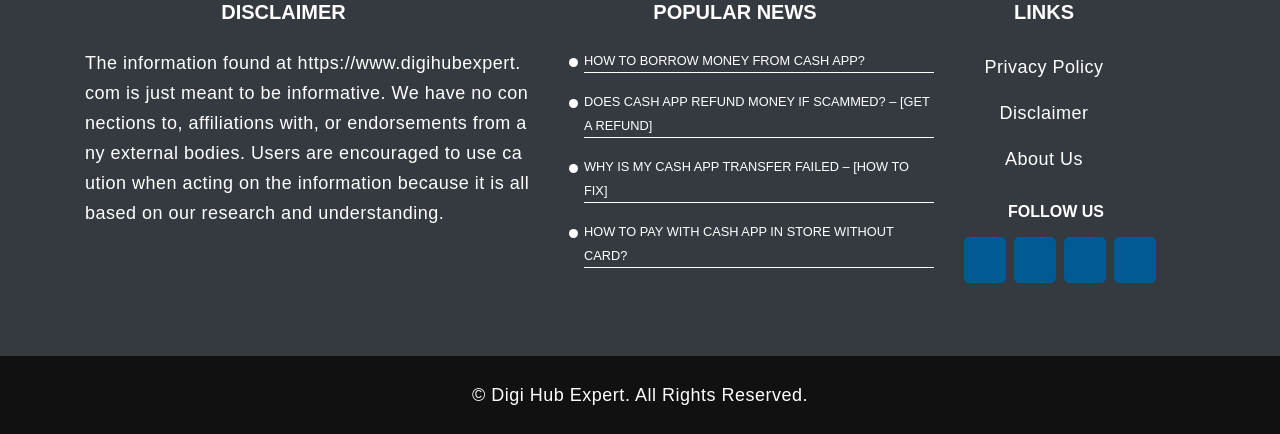Identify the coordinates of the bounding box for the element that must be clicked to accomplish the instruction: "read the Disclaimer".

[0.75, 0.207, 0.881, 0.313]